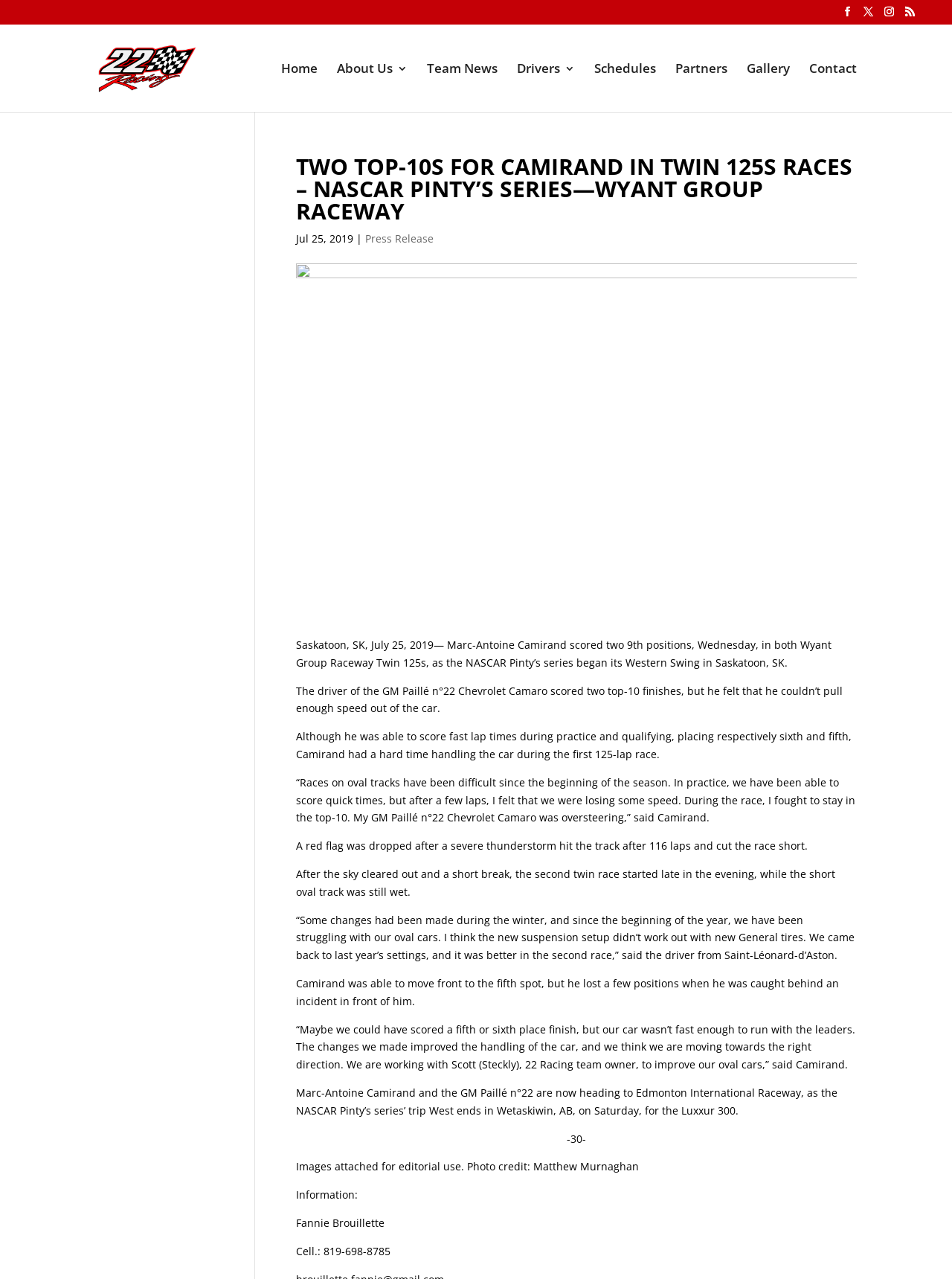Find the bounding box coordinates of the element I should click to carry out the following instruction: "Contact the team".

[0.85, 0.05, 0.9, 0.088]